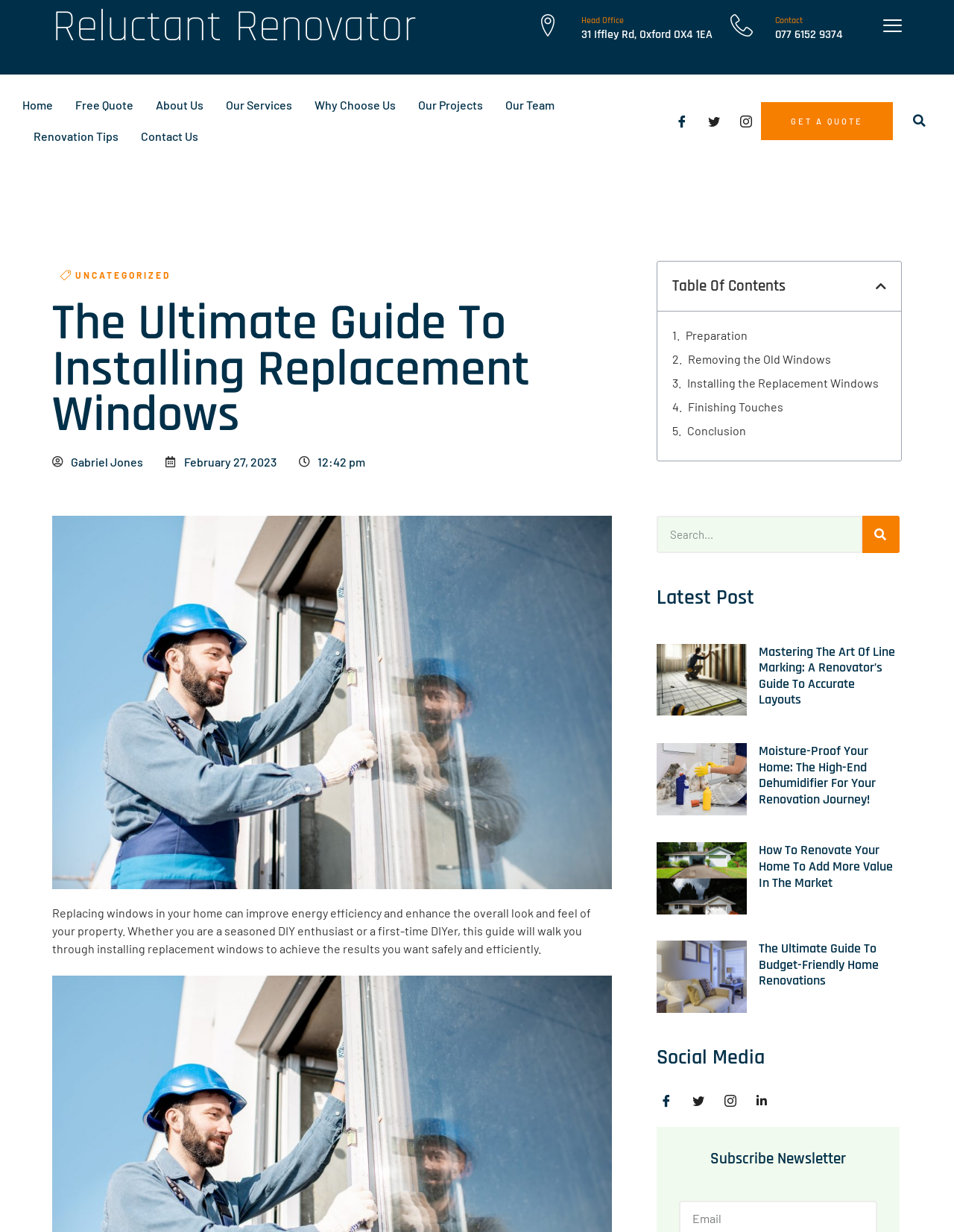What is the phone number to contact?
Carefully examine the image and provide a detailed answer to the question.

I found the phone number to contact by looking at the static text element with the content '077 6152 9374' which is located below the 'Contact' heading.